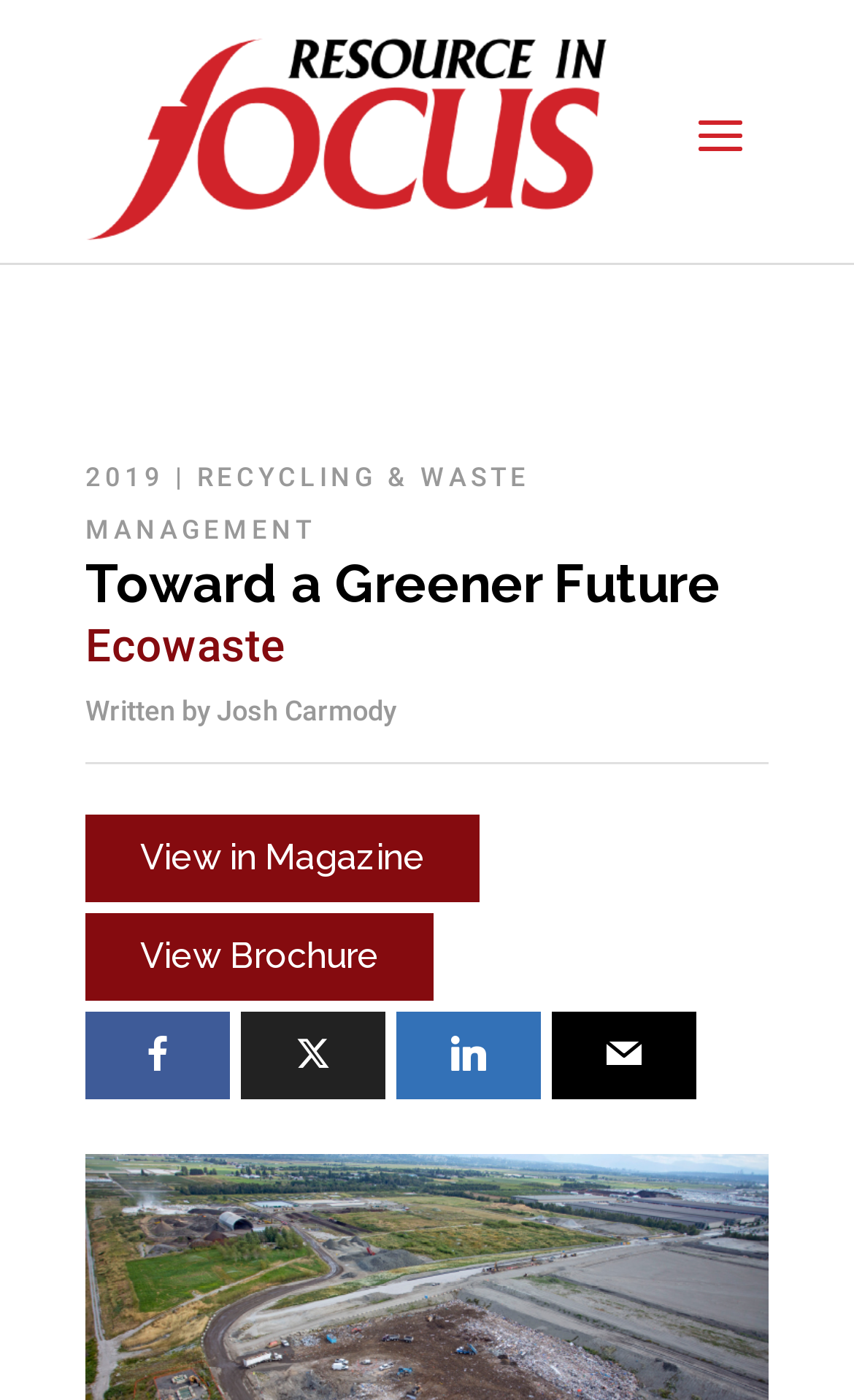Identify the bounding box coordinates of the element to click to follow this instruction: 'Explore the recycling and waste management section'. Ensure the coordinates are four float values between 0 and 1, provided as [left, top, right, bottom].

[0.1, 0.33, 0.621, 0.389]